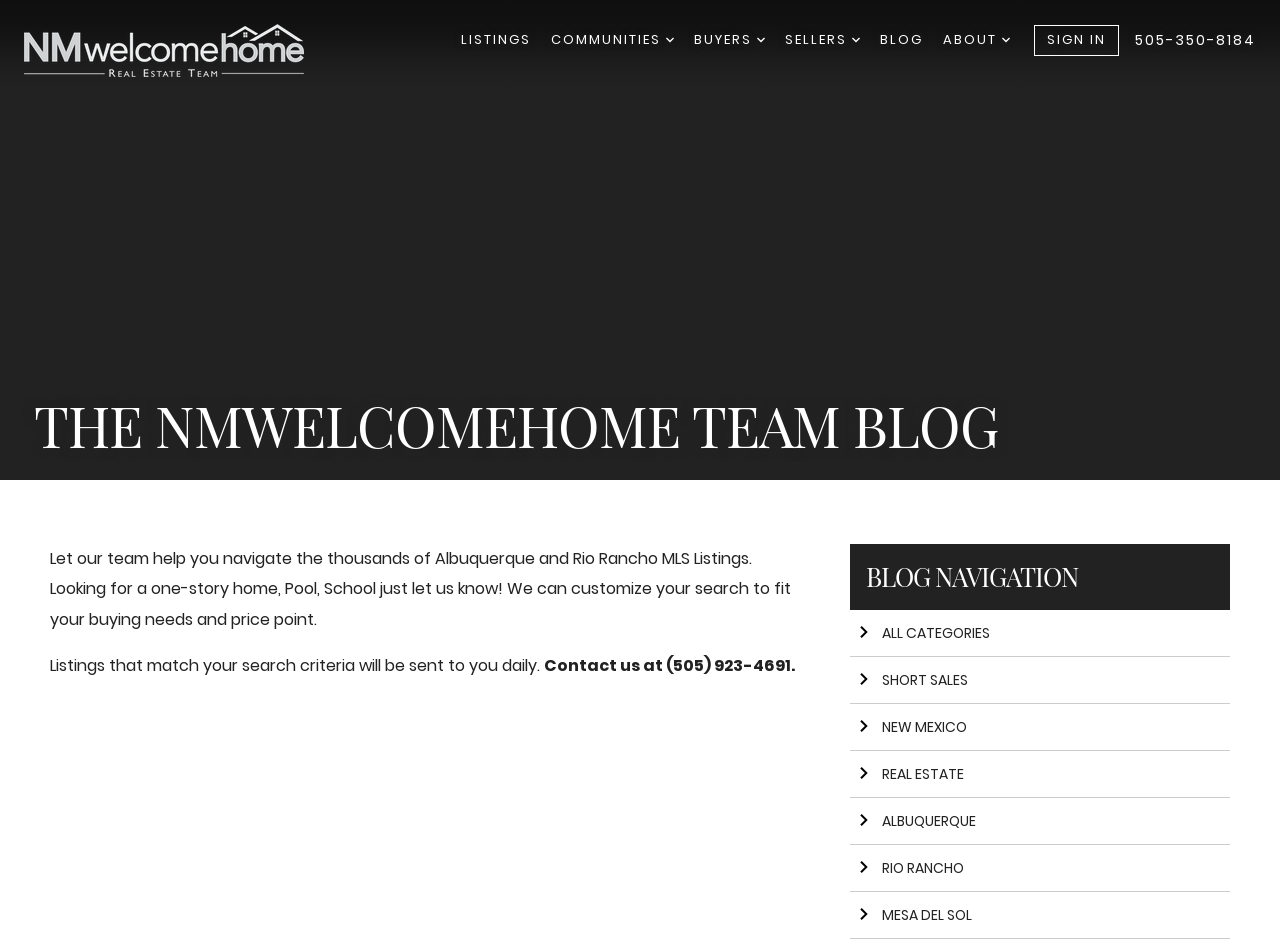Based on the description "Arrow right Mesa Del Sol", find the bounding box of the specified UI element.

[0.664, 0.944, 0.961, 0.993]